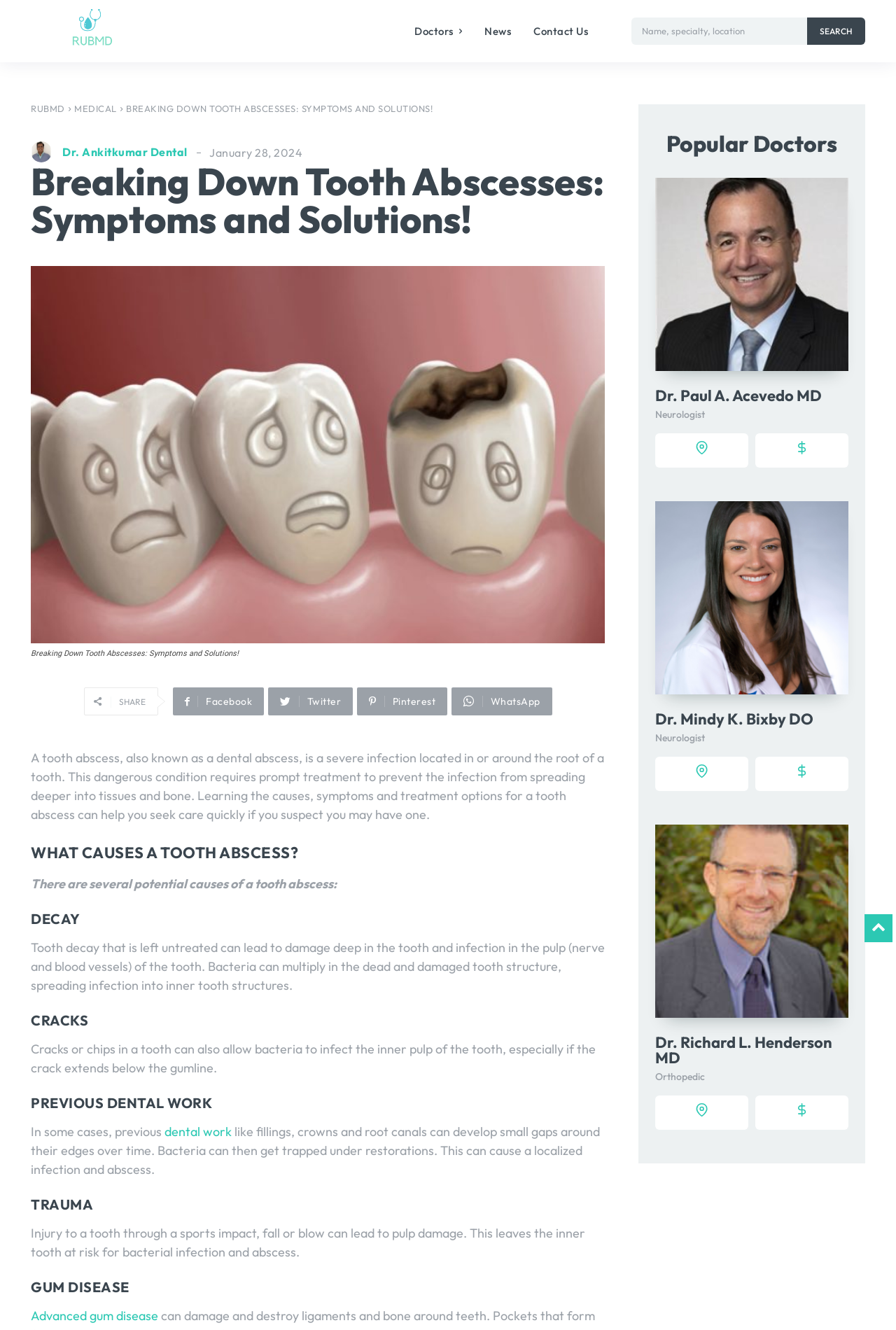What social media platforms can users share the webpage on?
Respond to the question with a single word or phrase according to the image.

Facebook, Twitter, Pinterest, WhatsApp